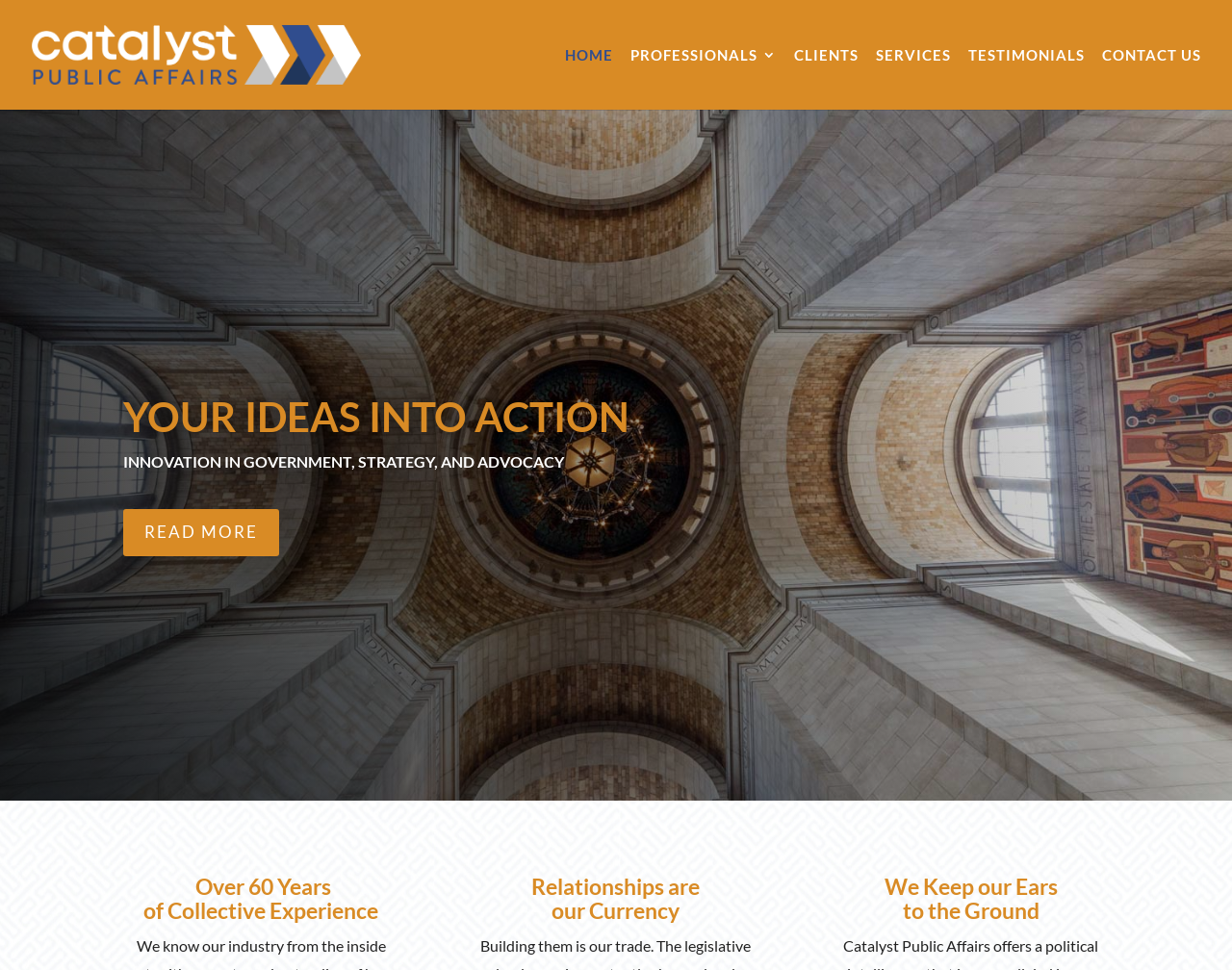Please examine the image and provide a detailed answer to the question: What is the call-to-action on the webpage?

I found a link with the text READ MORE, which is likely a call-to-action to encourage users to learn more about the website's content.